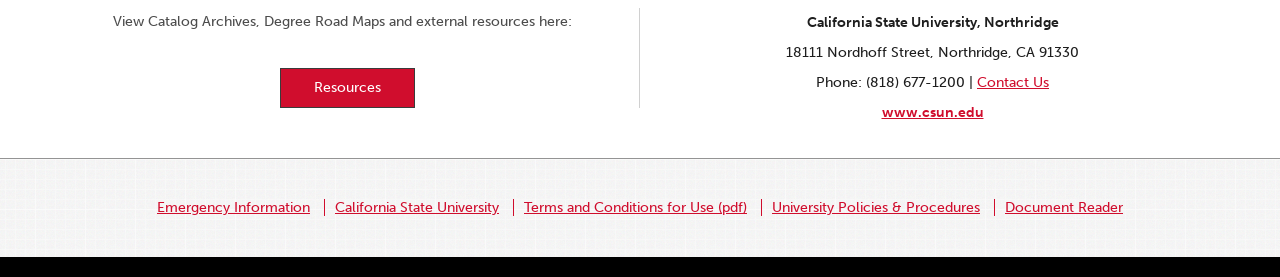What is the URL of the university's website?
Observe the image and answer the question with a one-word or short phrase response.

www.csun.edu